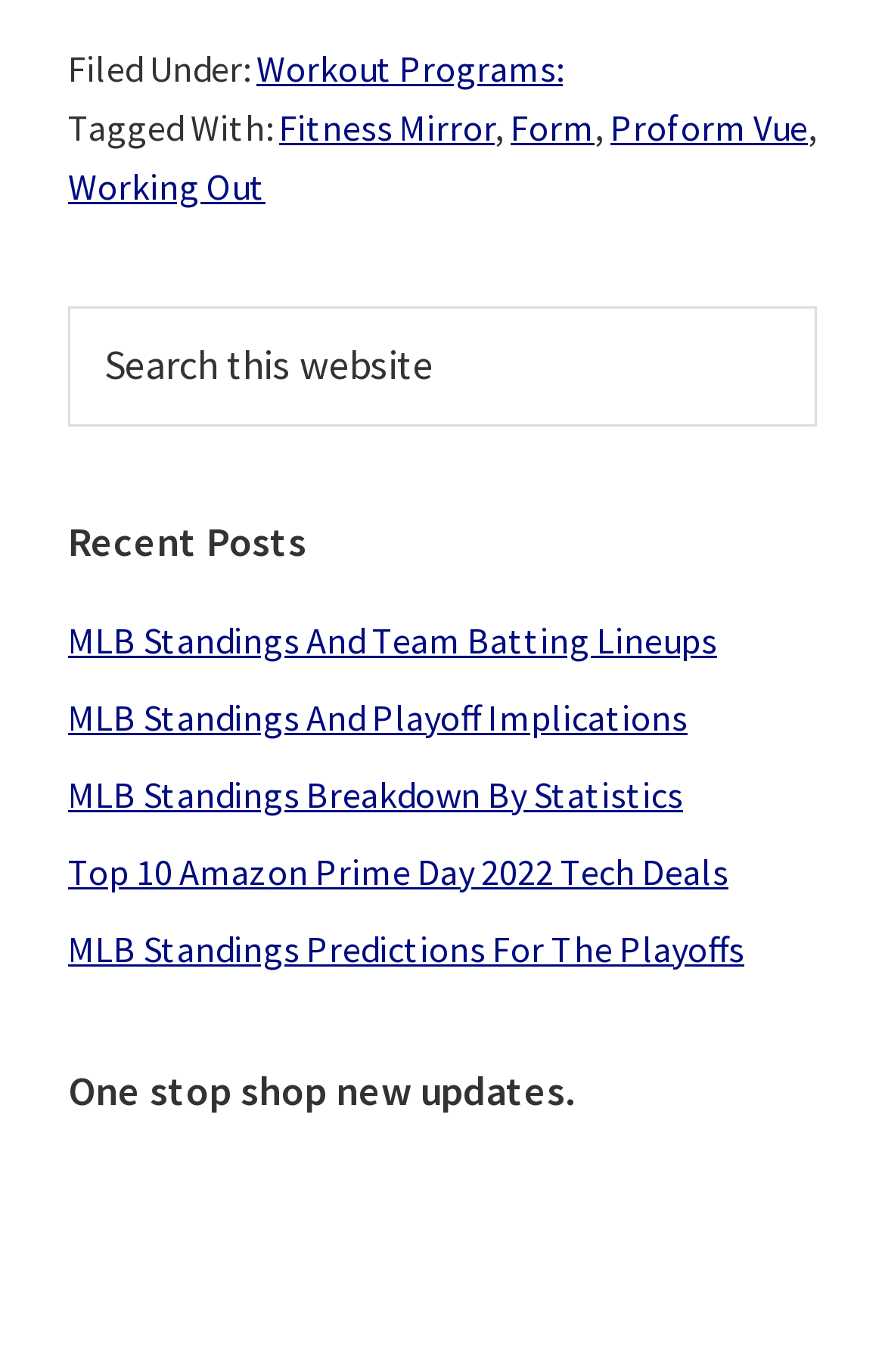Provide a single word or phrase answer to the question: 
What is the last recent post about?

MLB Standings Predictions For The Playoffs